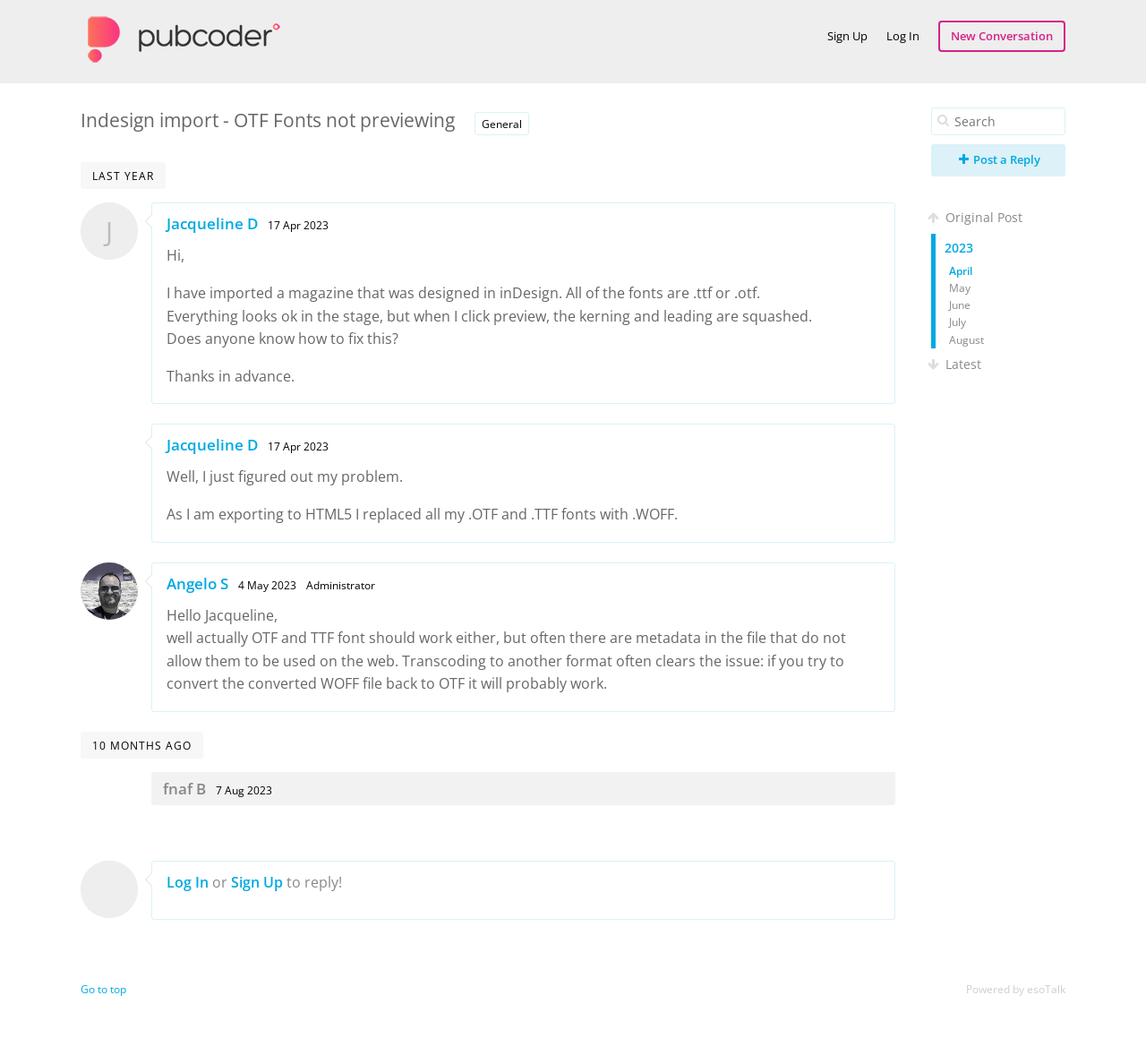Show the bounding box coordinates of the element that should be clicked to complete the task: "Post a Reply".

[0.812, 0.136, 0.93, 0.165]